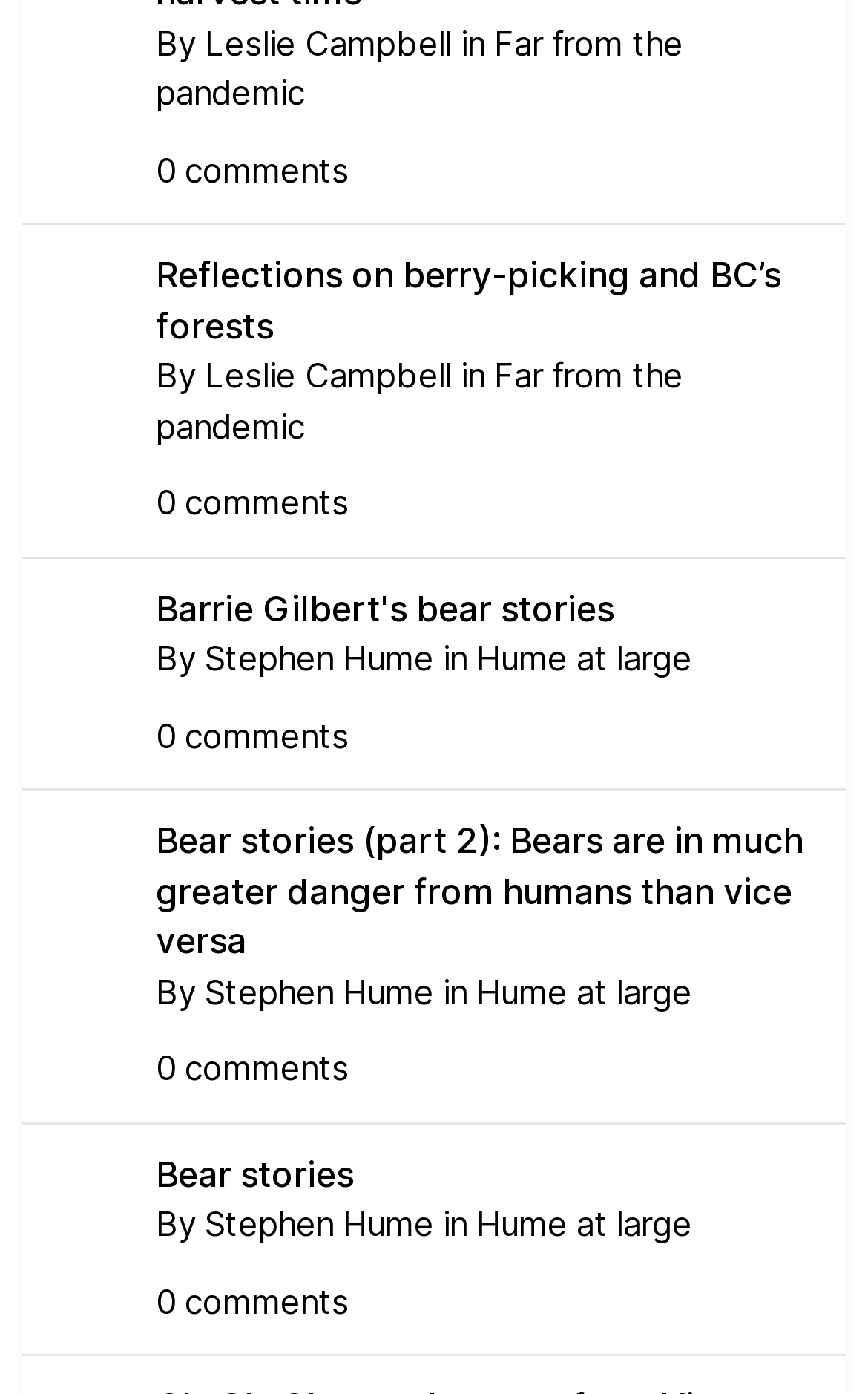Please locate the bounding box coordinates for the element that should be clicked to achieve the following instruction: "View Leslie Campbell's profile". Ensure the coordinates are given as four float numbers between 0 and 1, i.e., [left, top, right, bottom].

[0.072, 0.184, 0.159, 0.238]